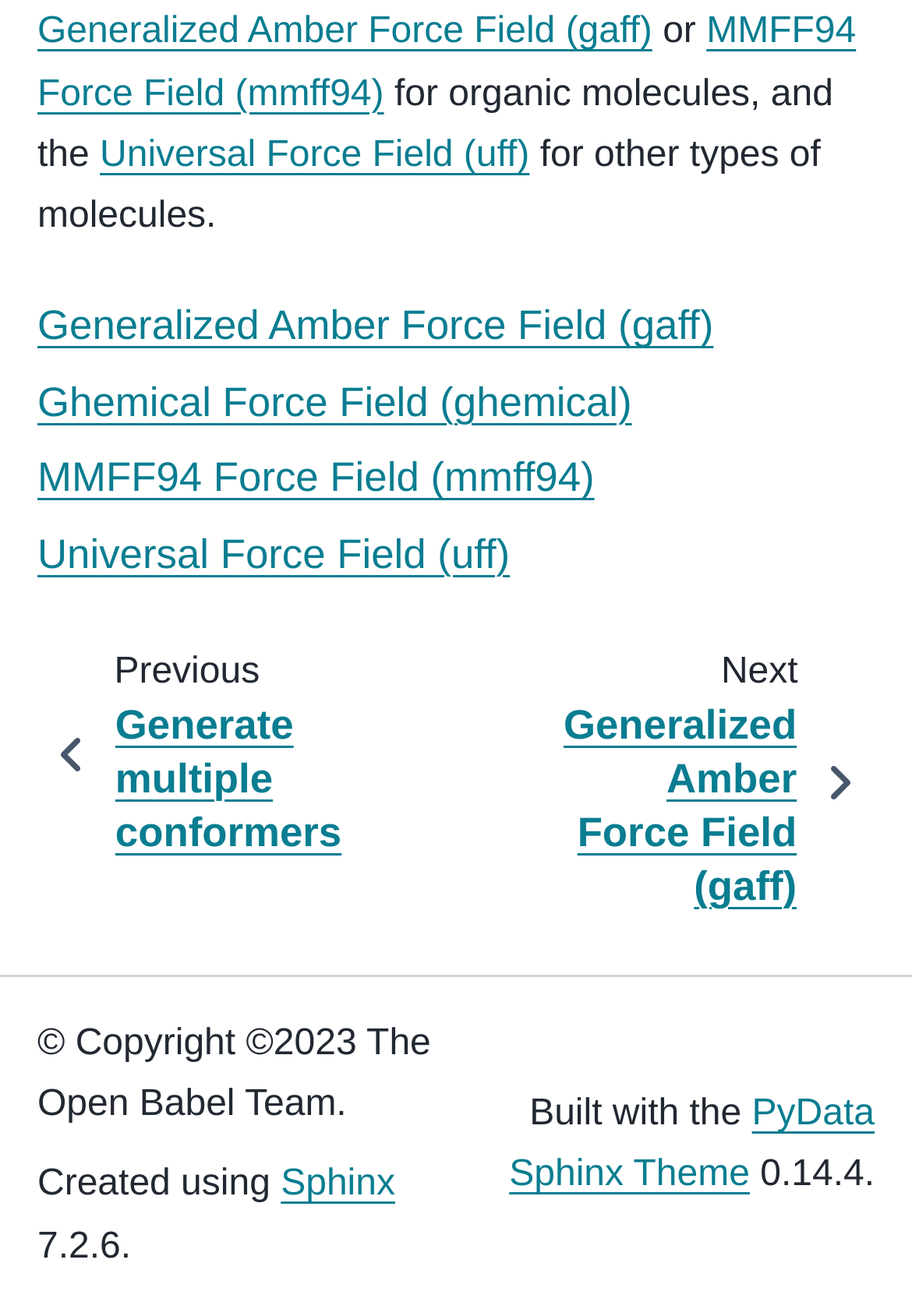Please determine the bounding box coordinates, formatted as (top-left x, top-left y, bottom-right x, bottom-right y), with all values as floating point numbers between 0 and 1. Identify the bounding box of the region described as: Sphinx

[0.308, 0.885, 0.433, 0.915]